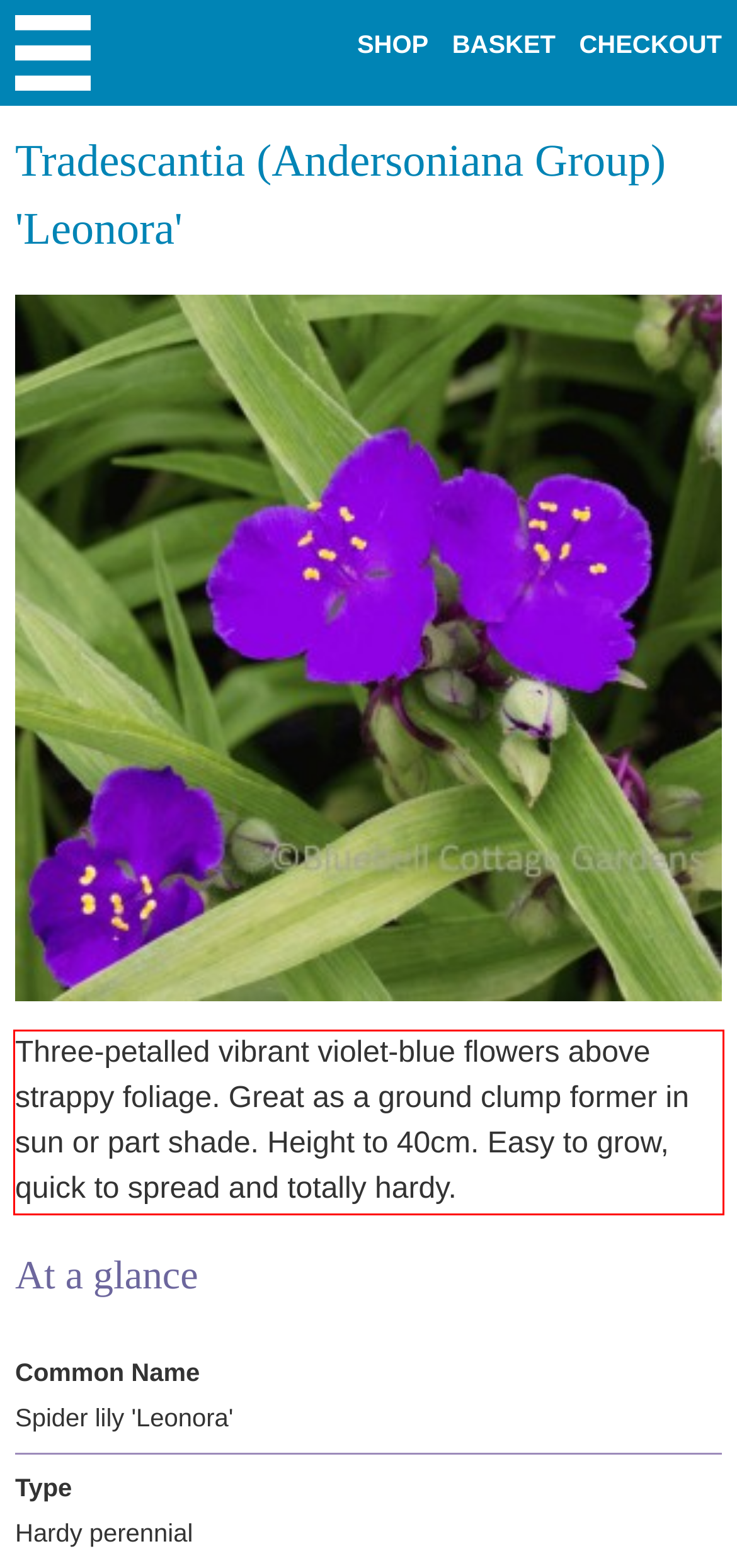Please identify and extract the text content from the UI element encased in a red bounding box on the provided webpage screenshot.

Three-petalled vibrant violet-blue flowers above strappy foliage. Great as a ground clump former in sun or part shade. Height to 40cm. Easy to grow, quick to spread and totally hardy.